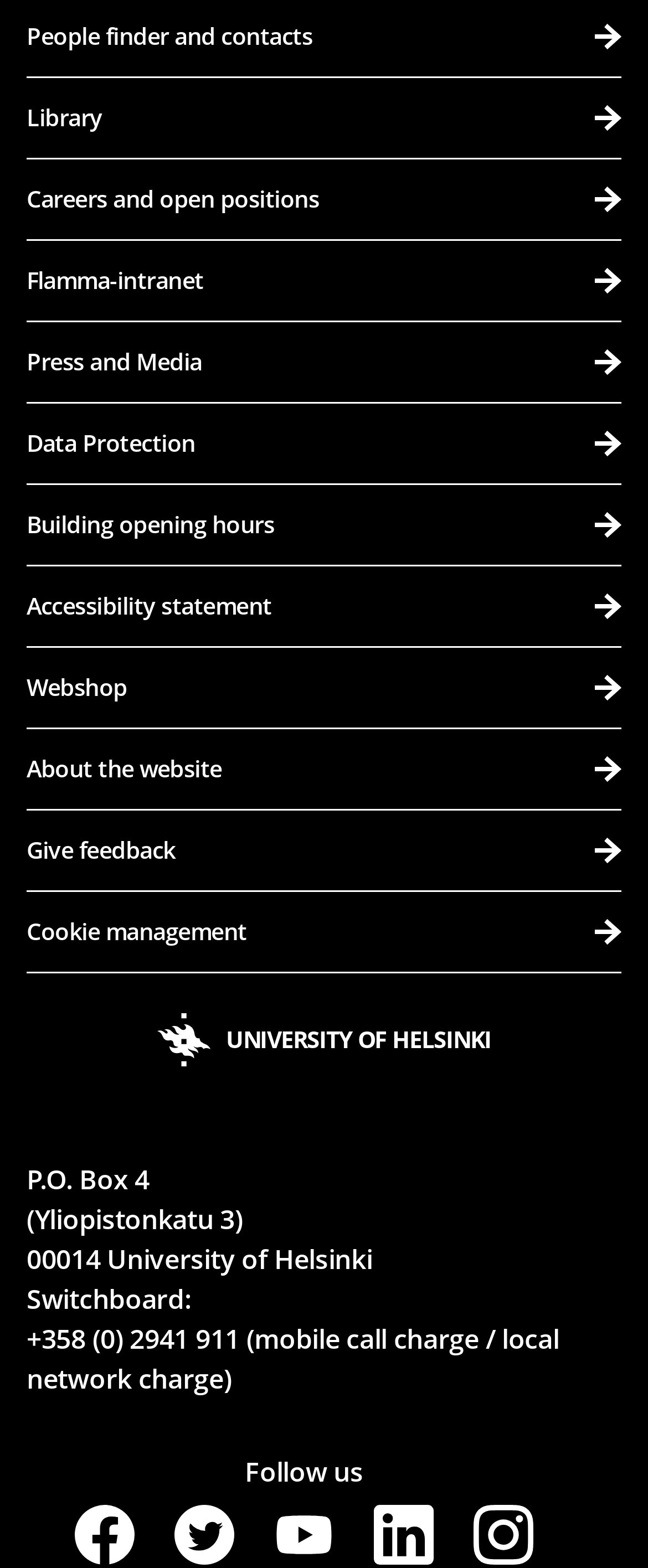Please identify the bounding box coordinates of the element on the webpage that should be clicked to follow this instruction: "Follow the university on Twitter". The bounding box coordinates should be given as four float numbers between 0 and 1, formatted as [left, top, right, bottom].

[0.269, 0.96, 0.362, 0.998]